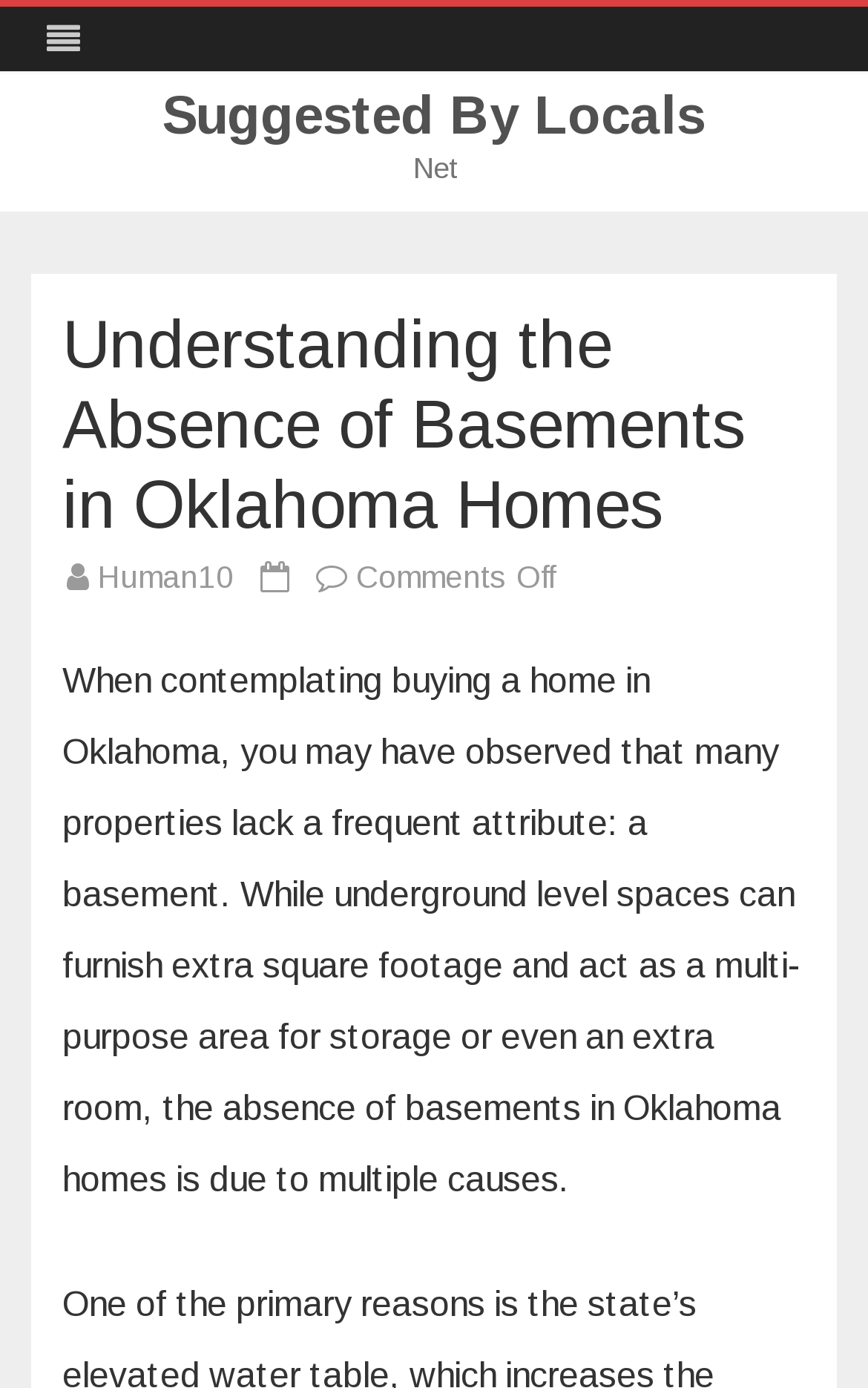Locate the bounding box coordinates of the UI element described by: "Human10". Provide the coordinates as four float numbers between 0 and 1, formatted as [left, top, right, bottom].

[0.113, 0.403, 0.269, 0.428]